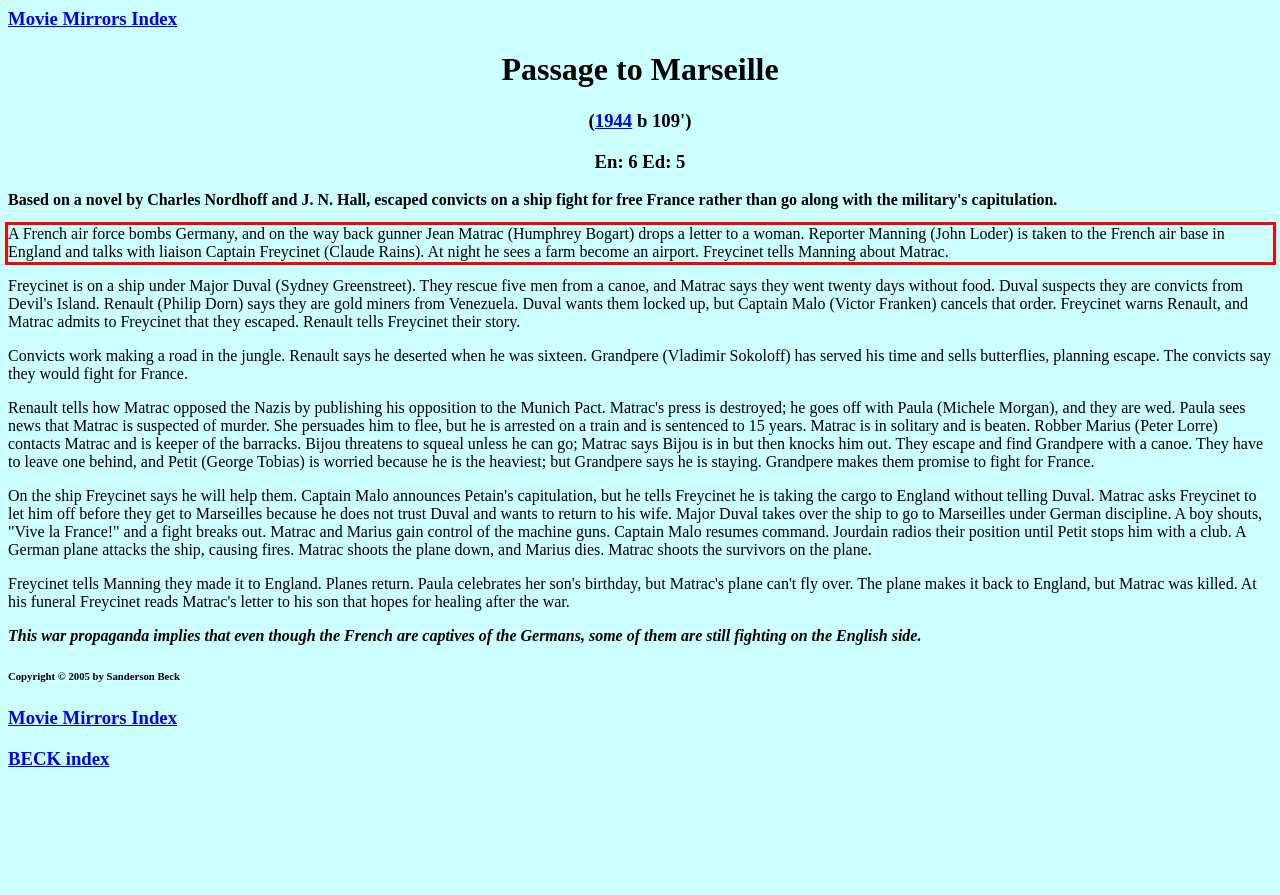You are provided with a webpage screenshot that includes a red rectangle bounding box. Extract the text content from within the bounding box using OCR.

A French air force bombs Germany, and on the way back gunner Jean Matrac (Humphrey Bogart) drops a letter to a woman. Reporter Manning (John Loder) is taken to the French air base in England and talks with liaison Captain Freycinet (Claude Rains). At night he sees a farm become an airport. Freycinet tells Manning about Matrac.